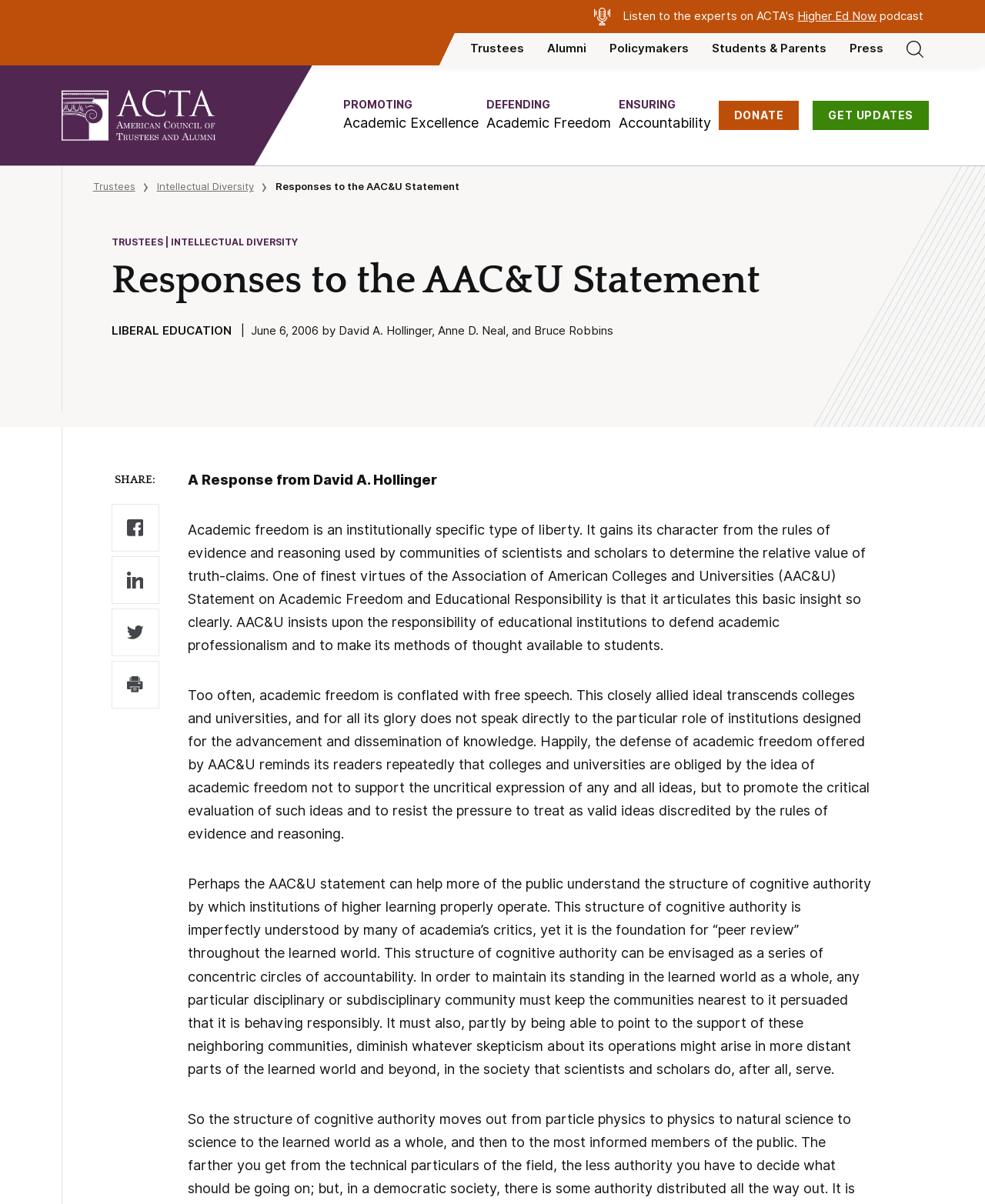Determine which piece of text is the heading of the webpage and provide it.

Responses to the AAC&U Statement